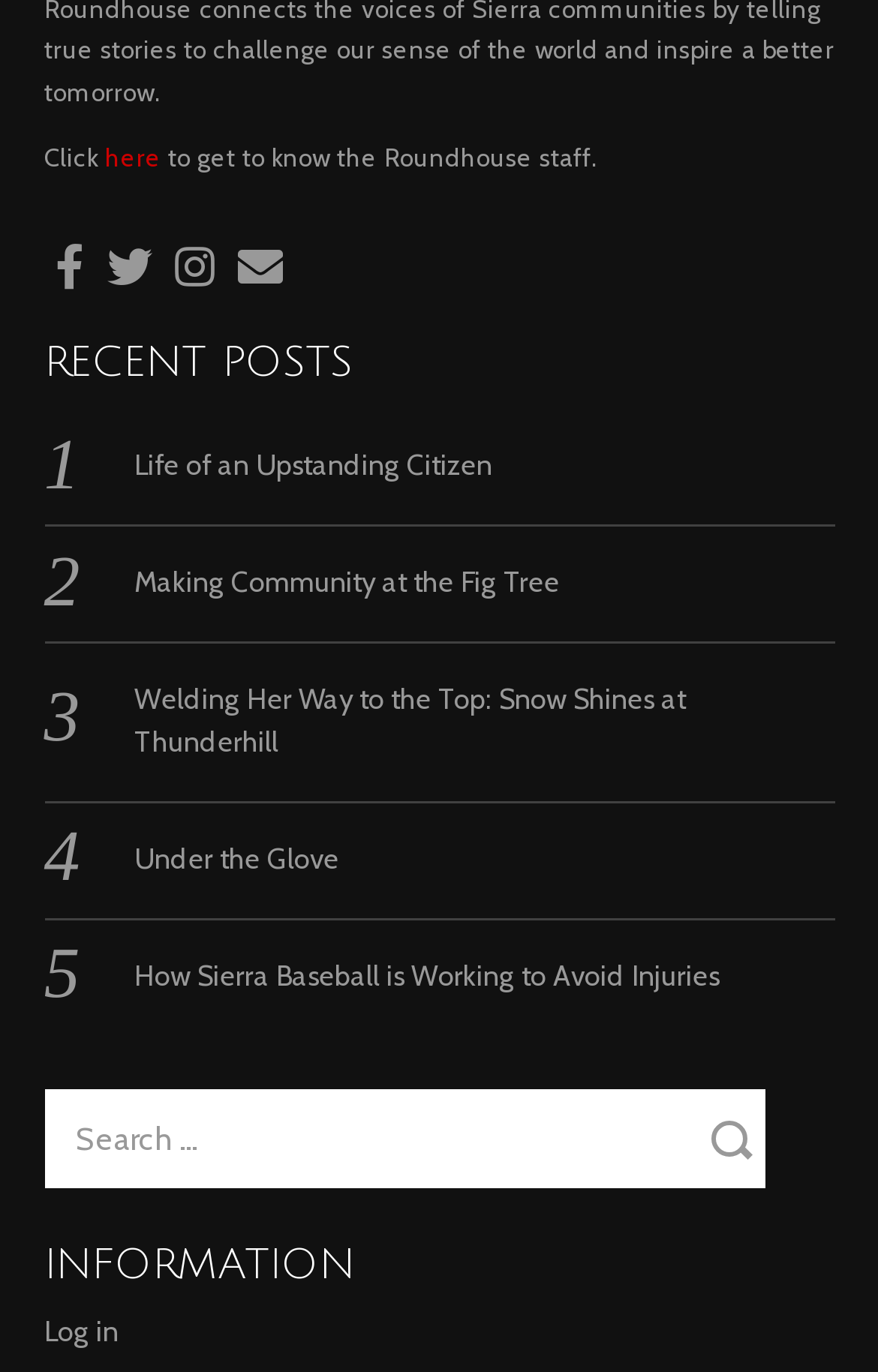Indicate the bounding box coordinates of the element that must be clicked to execute the instruction: "View recent post Life of an Upstanding Citizen". The coordinates should be given as four float numbers between 0 and 1, i.e., [left, top, right, bottom].

[0.153, 0.327, 0.56, 0.351]